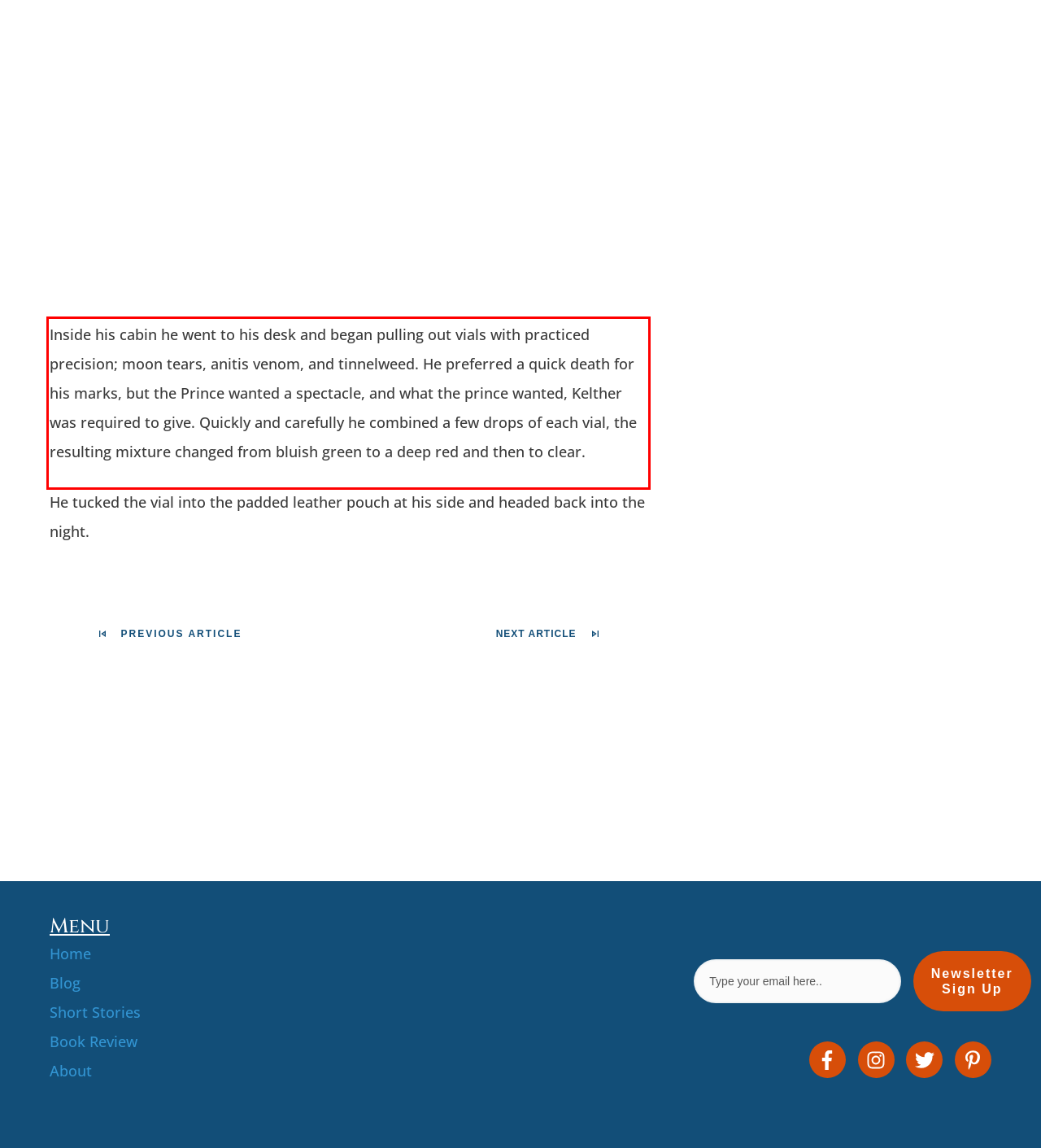Using the provided screenshot of a webpage, recognize and generate the text found within the red rectangle bounding box.

Inside his cabin he went to his desk and began pulling out vials with practiced precision; moon tears, anitis venom, and tinnelweed. He preferred a quick death for his marks, but the Prince wanted a spectacle, and what the prince wanted, Kelther was required to give. Quickly and carefully he combined a few drops of each vial, the resulting mixture changed from bluish green to a deep red and then to clear.